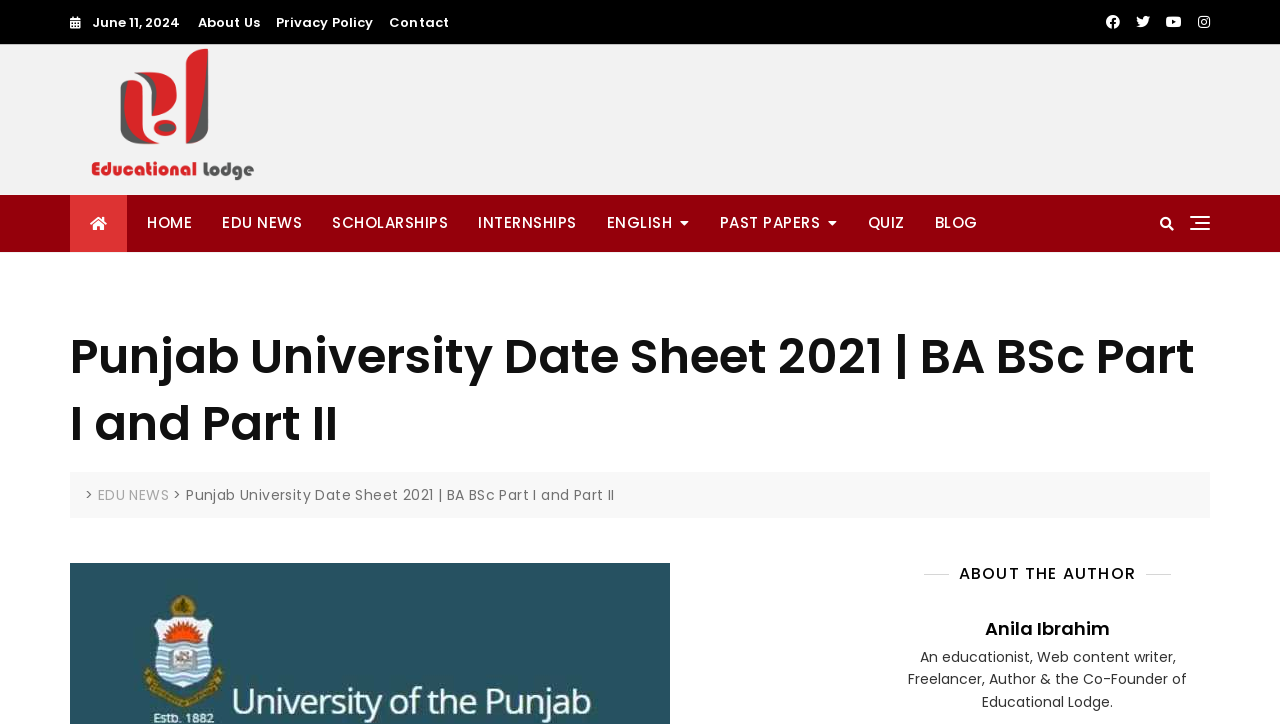Find the bounding box coordinates of the area to click in order to follow the instruction: "Share the page".

None